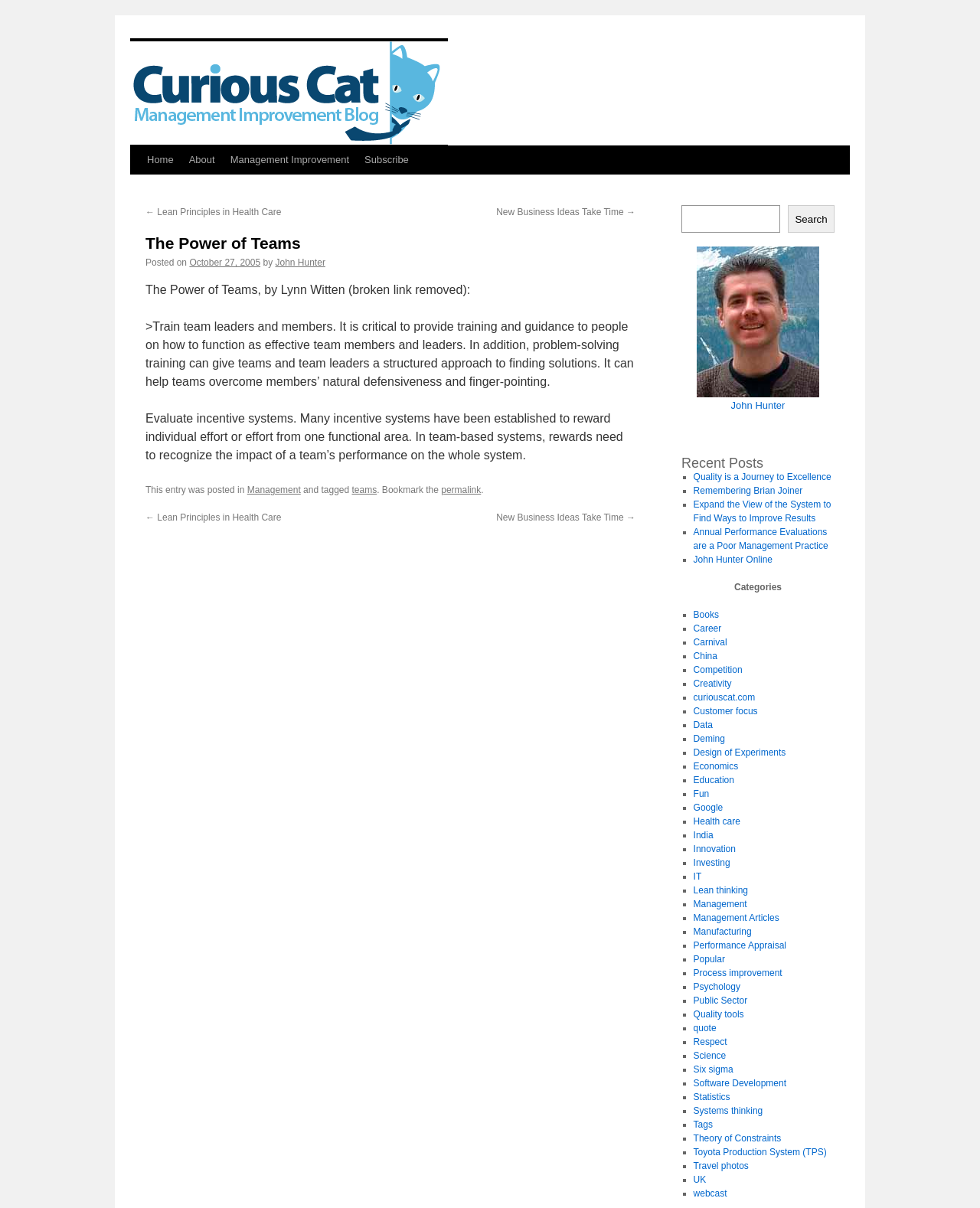Examine the image carefully and respond to the question with a detailed answer: 
Who is the author of the current blog post?

I found the author of the current blog post by looking at the link element with the text 'John Hunter' which is located below the title of the blog post and above the blog post content.